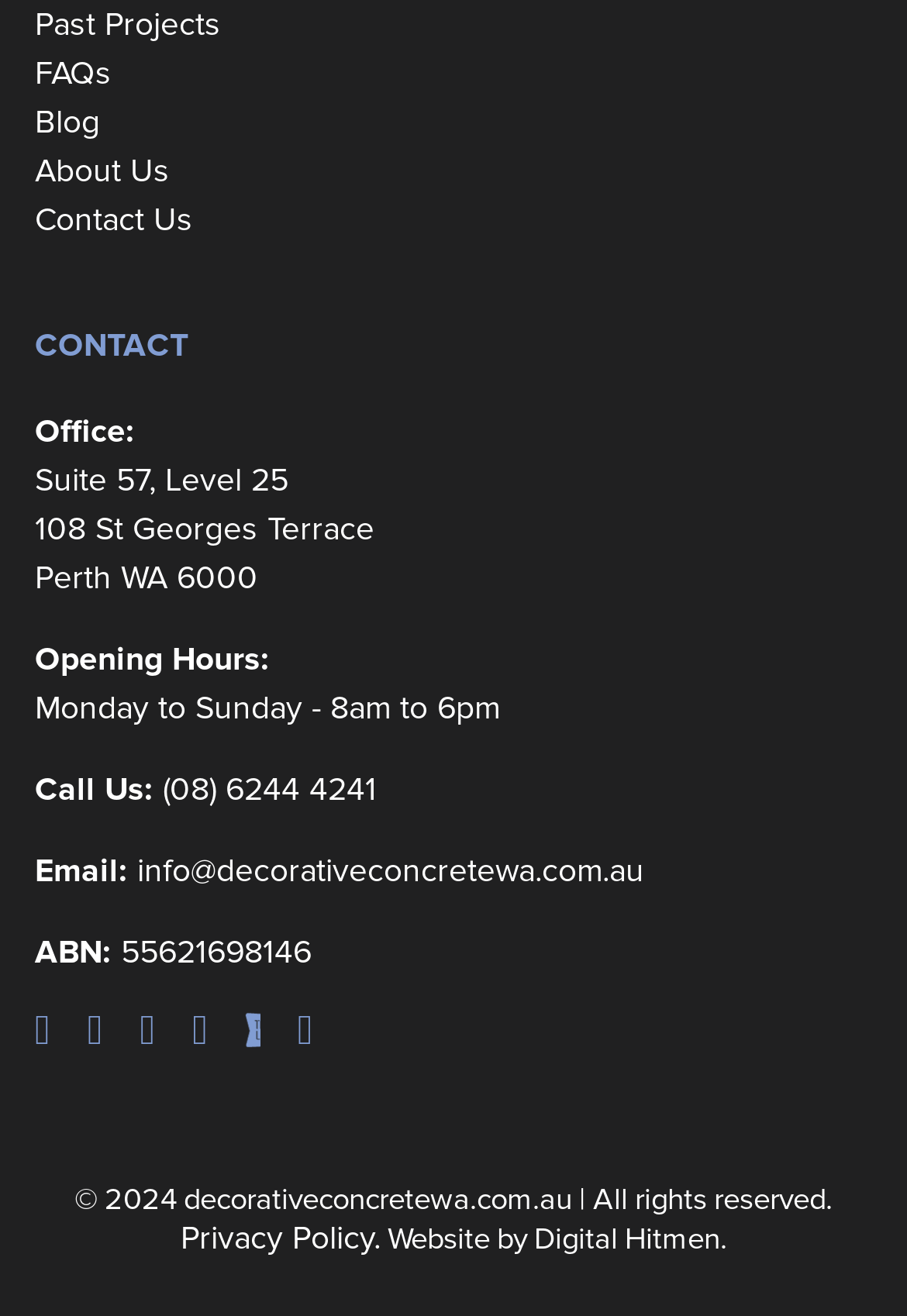Please identify the bounding box coordinates of where to click in order to follow the instruction: "Send an email to info@decorativeconcretewa.com.au".

[0.151, 0.647, 0.71, 0.677]